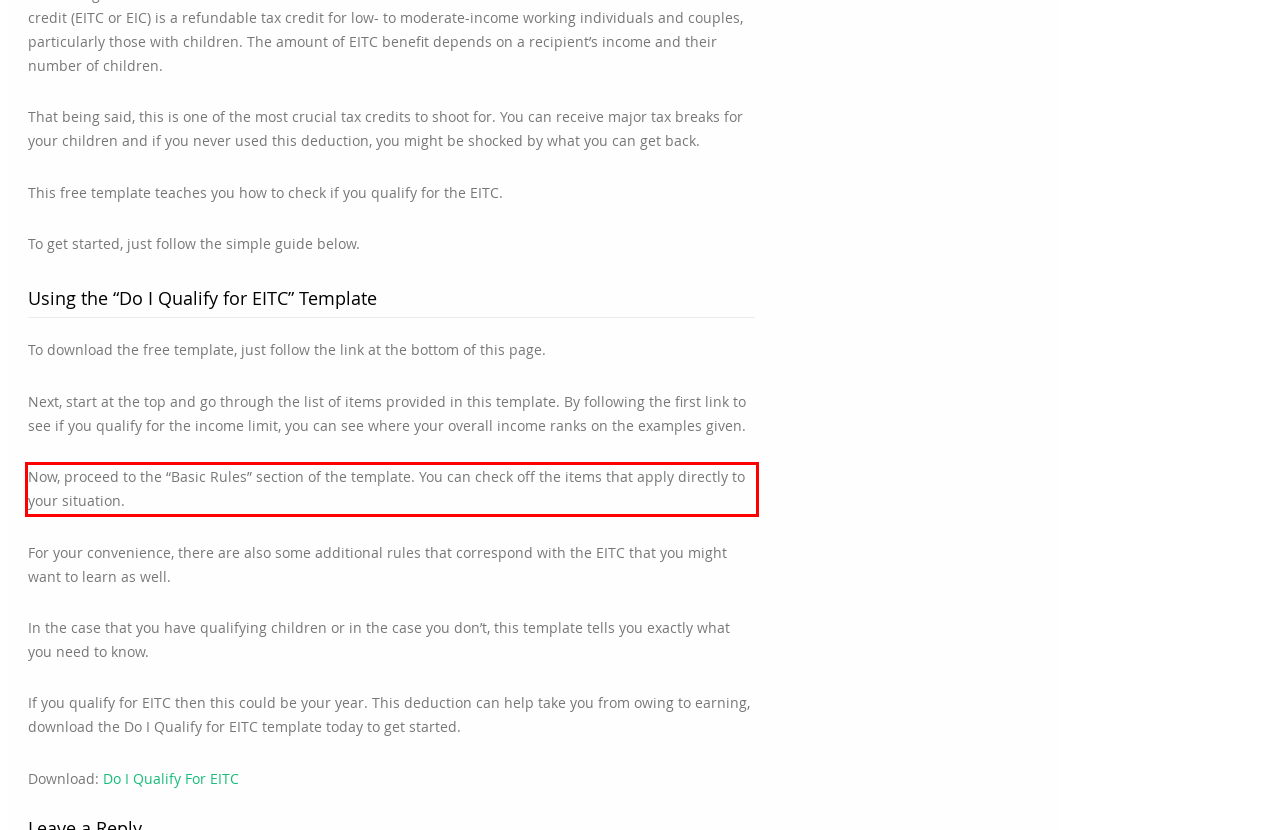You are given a screenshot with a red rectangle. Identify and extract the text within this red bounding box using OCR.

Now, proceed to the “Basic Rules” section of the template. You can check off the items that apply directly to your situation.